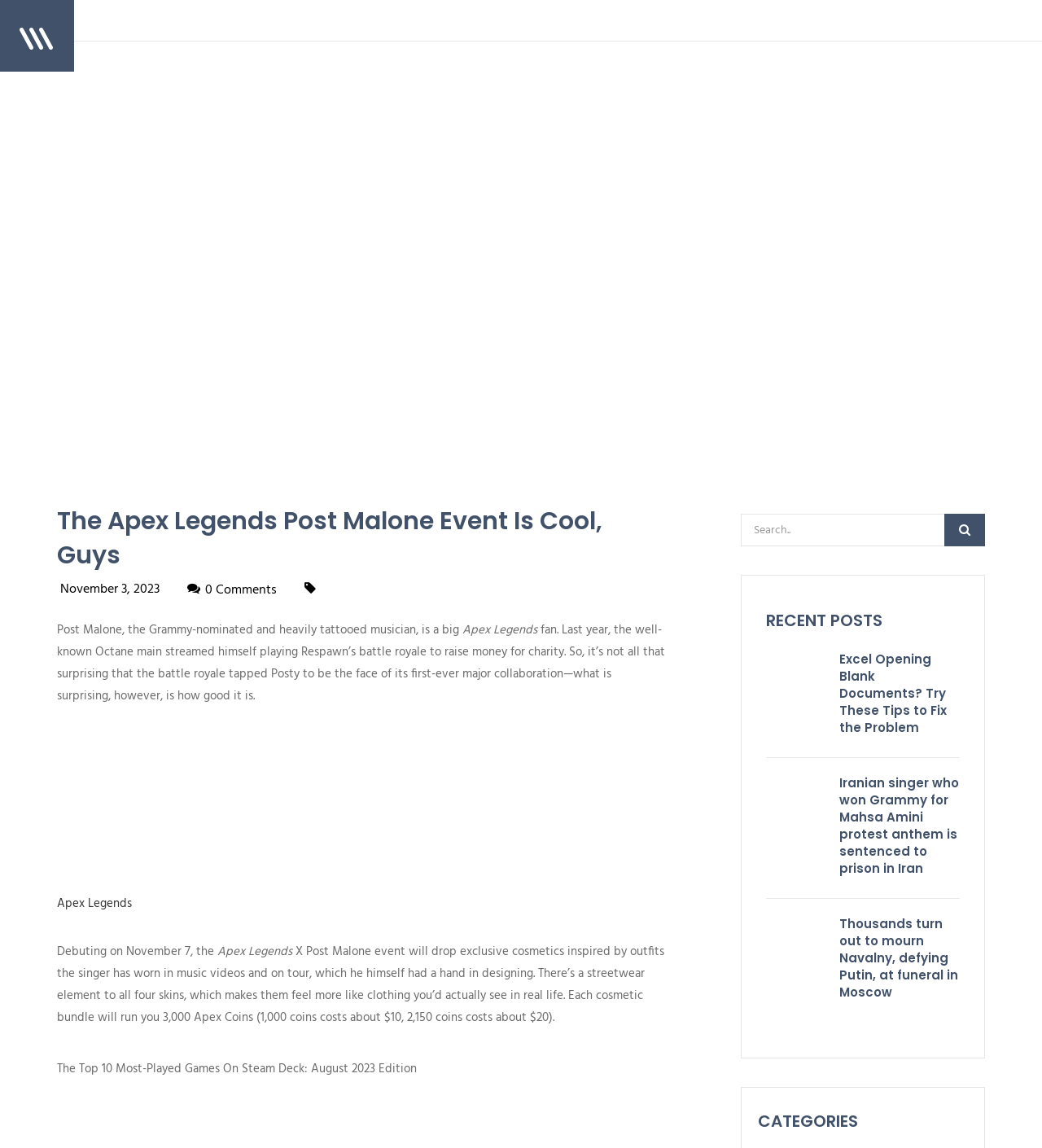Bounding box coordinates should be in the format (top-left x, top-left y, bottom-right x, bottom-right y) and all values should be floating point numbers between 0 and 1. Determine the bounding box coordinate for the UI element described as: 0 Comments

[0.175, 0.502, 0.268, 0.525]